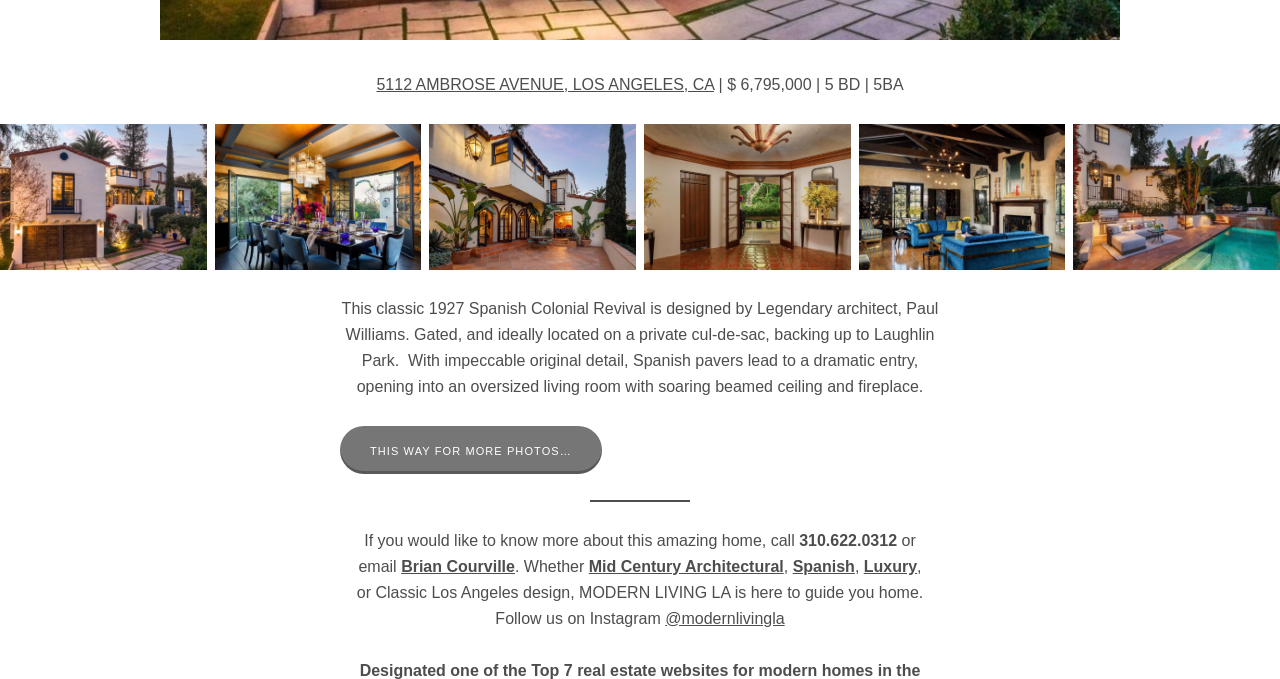Please answer the following question using a single word or phrase: 
How many bedrooms and bathrooms does the property have?

5 BD | 5BA